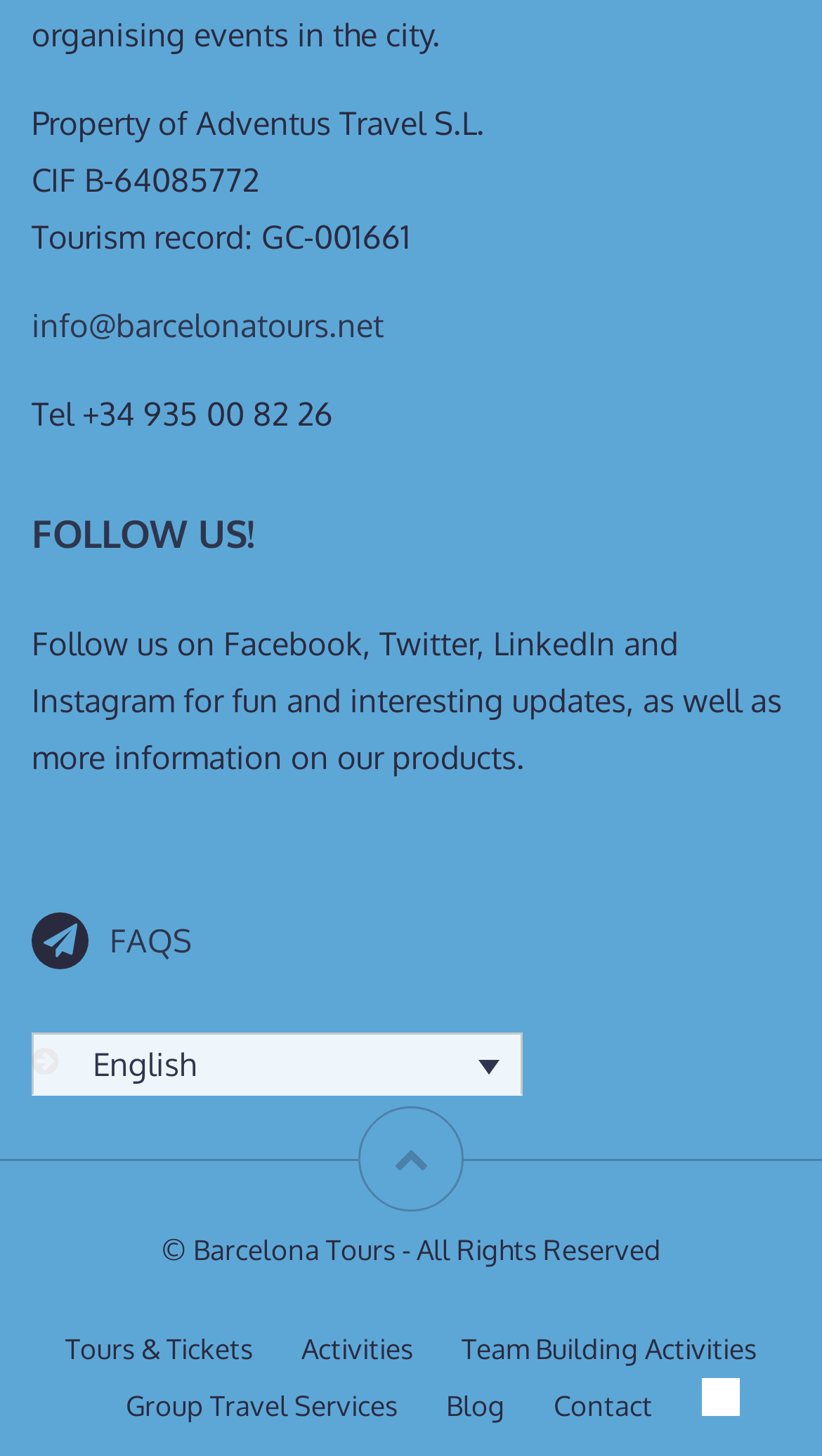Identify the bounding box coordinates for the UI element mentioned here: "Contact". Provide the coordinates as four float values between 0 and 1, i.e., [left, top, right, bottom].

[0.673, 0.954, 0.794, 0.977]